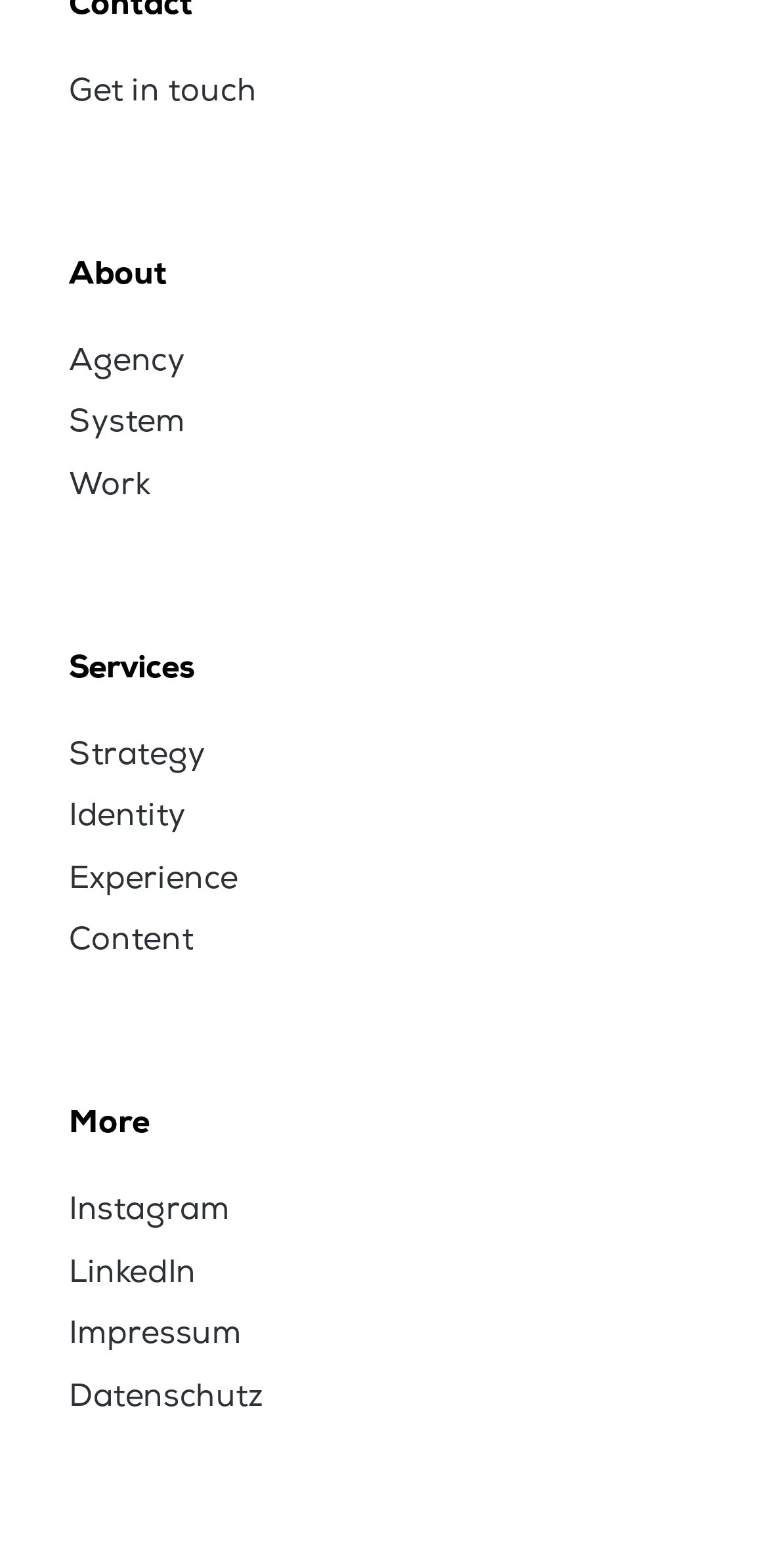How many social media links are there?
Please provide a full and detailed response to the question.

I found two social media links: 'Instagram' and 'LinkedIn', which are located under the 'More' heading.